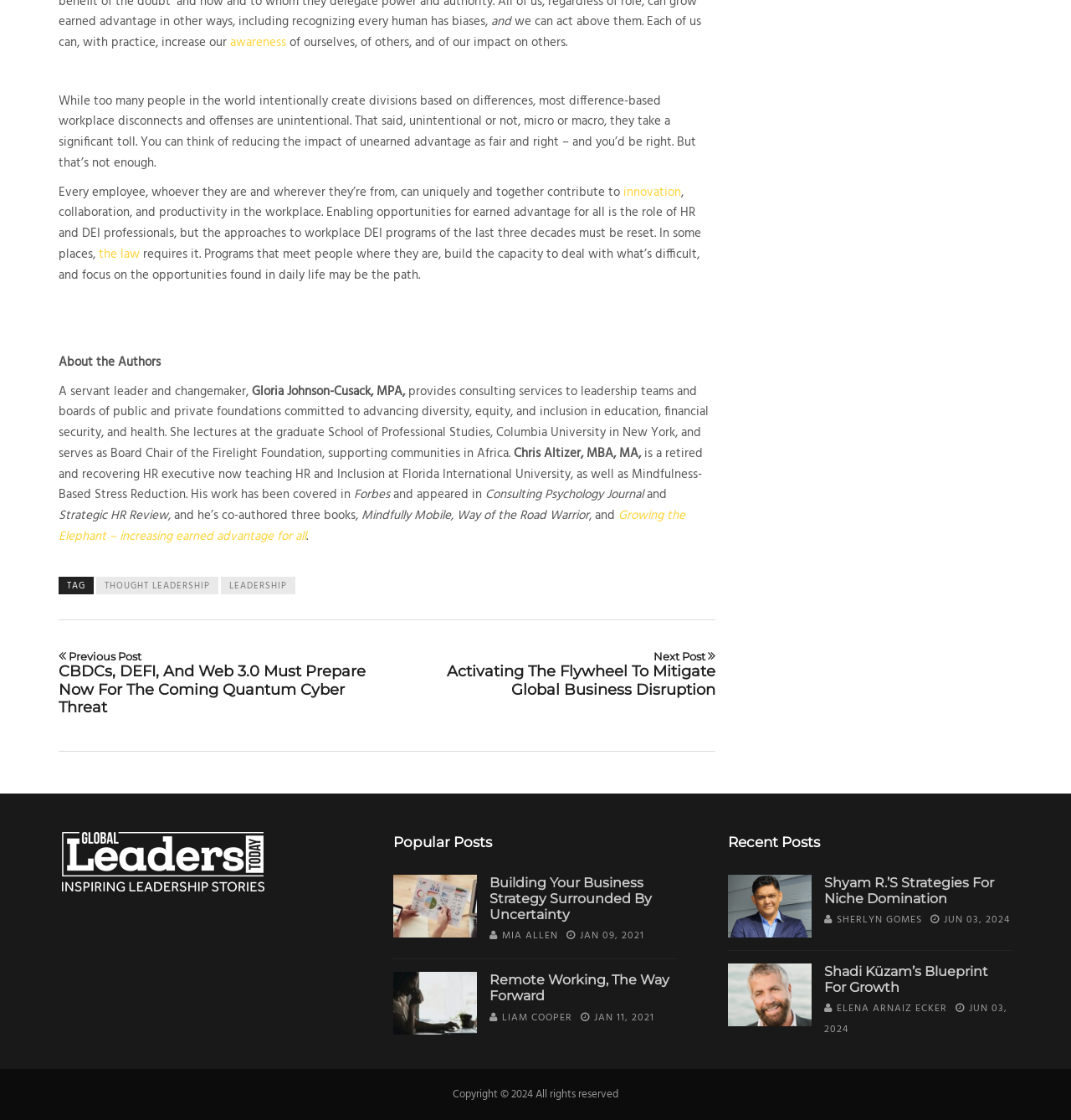Determine the bounding box coordinates for the region that must be clicked to execute the following instruction: "Read the article by Gloria Johnson-Cusack".

[0.055, 0.34, 0.381, 0.358]